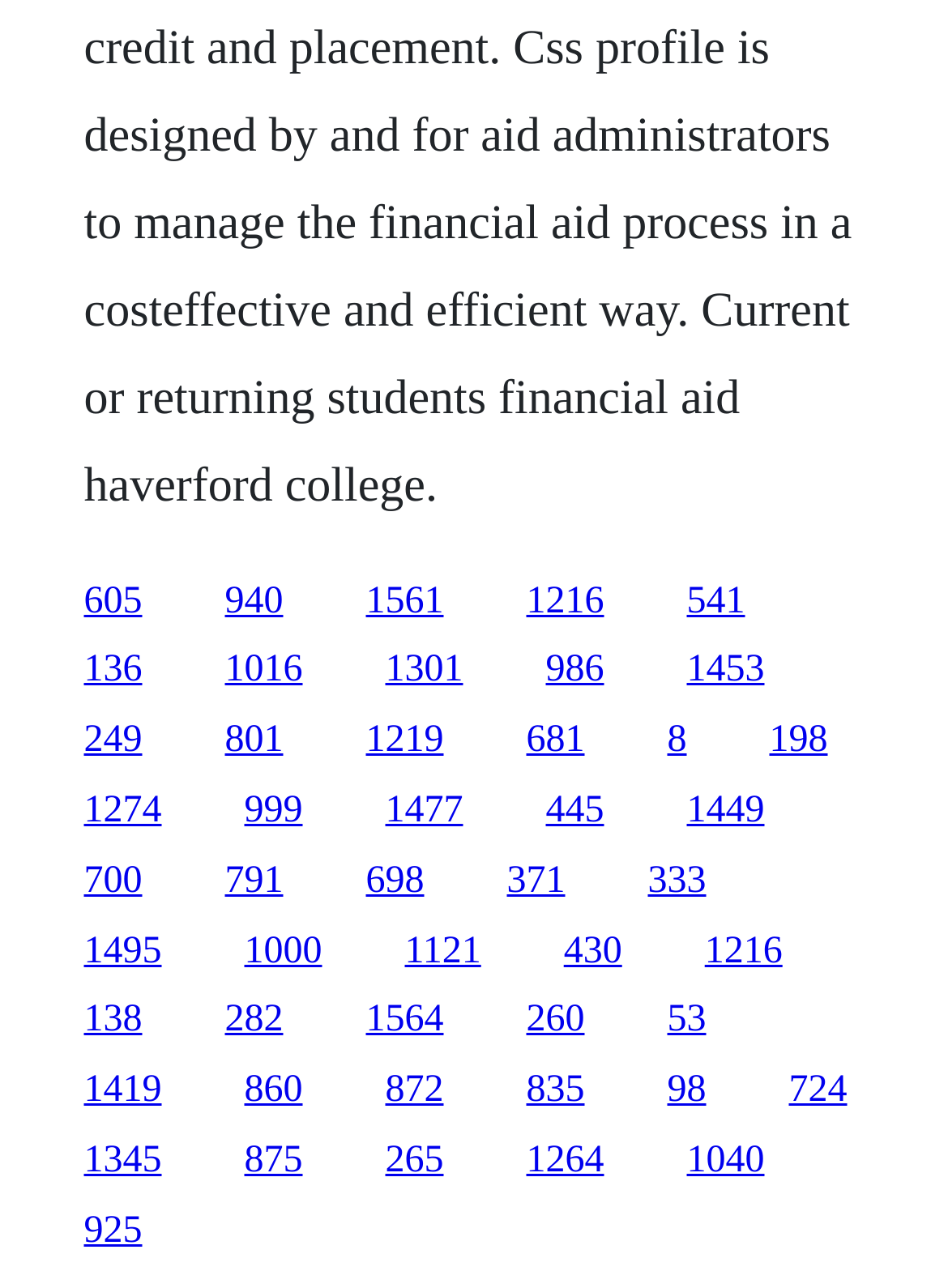Are the links evenly spaced?
By examining the image, provide a one-word or phrase answer.

No